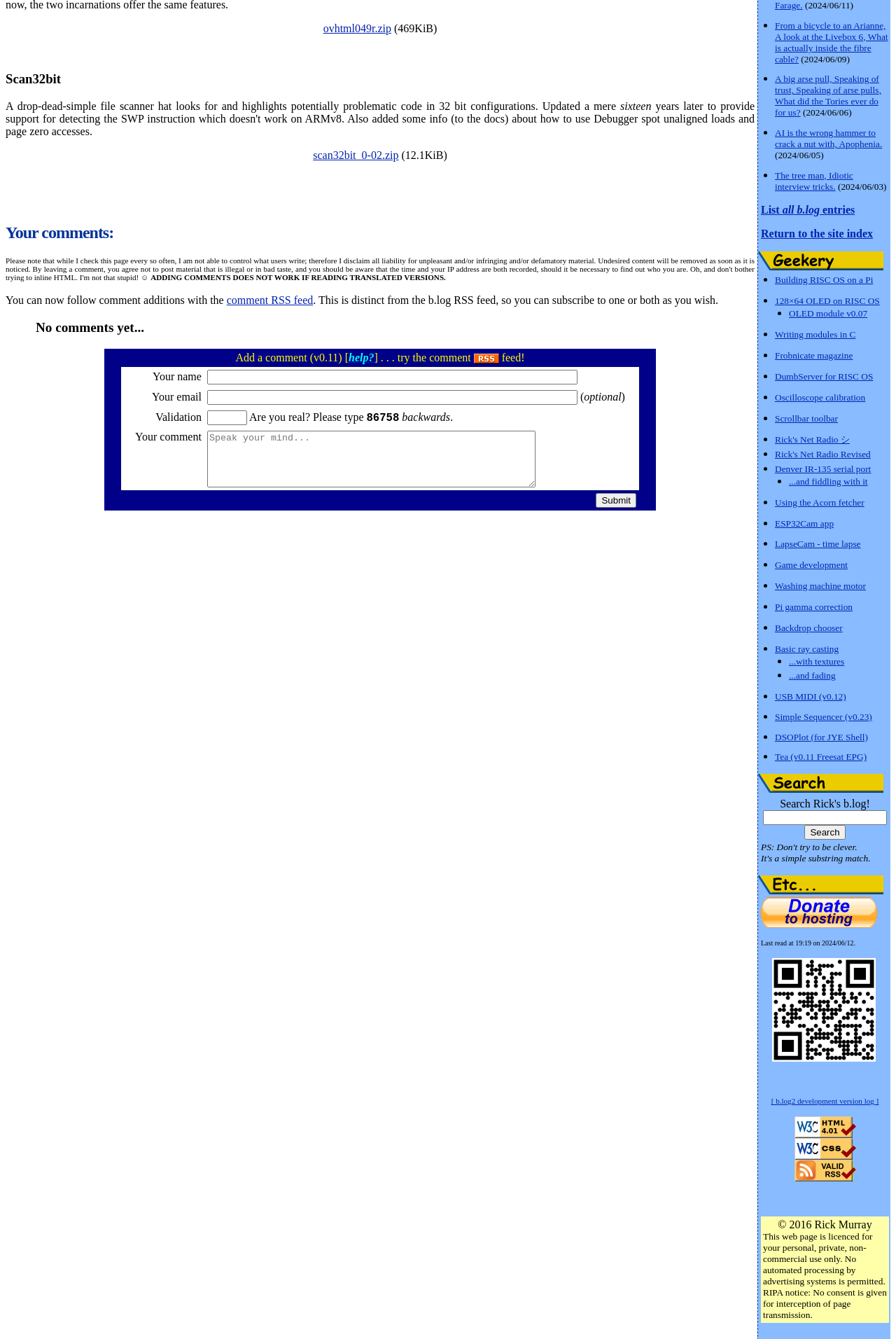Given the description "Projects: Schools, Storytelling, Downloads", provide the bounding box coordinates of the corresponding UI element.

None